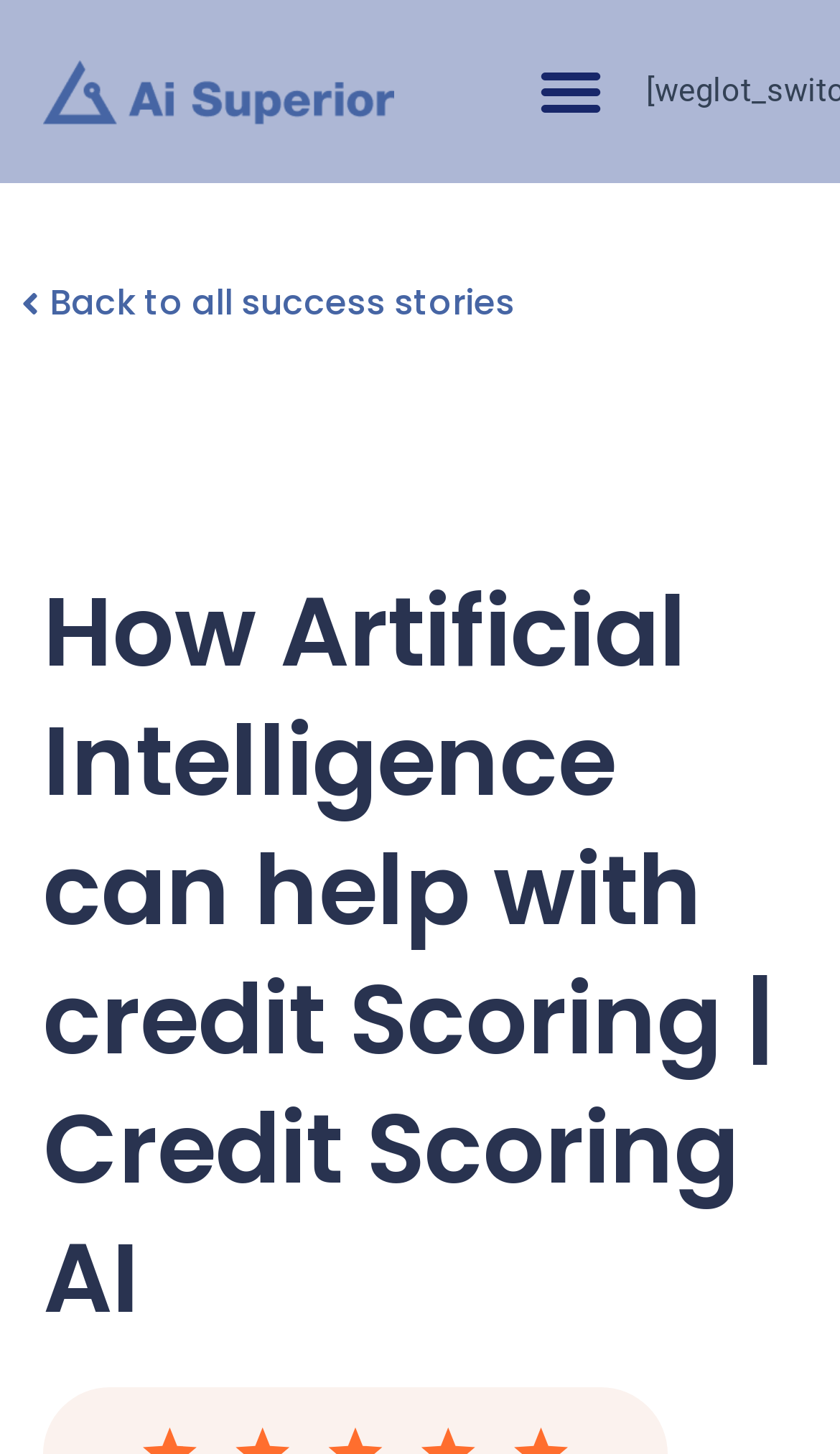Given the description of a UI element: "Menu", identify the bounding box coordinates of the matching element in the webpage screenshot.

[0.622, 0.03, 0.737, 0.096]